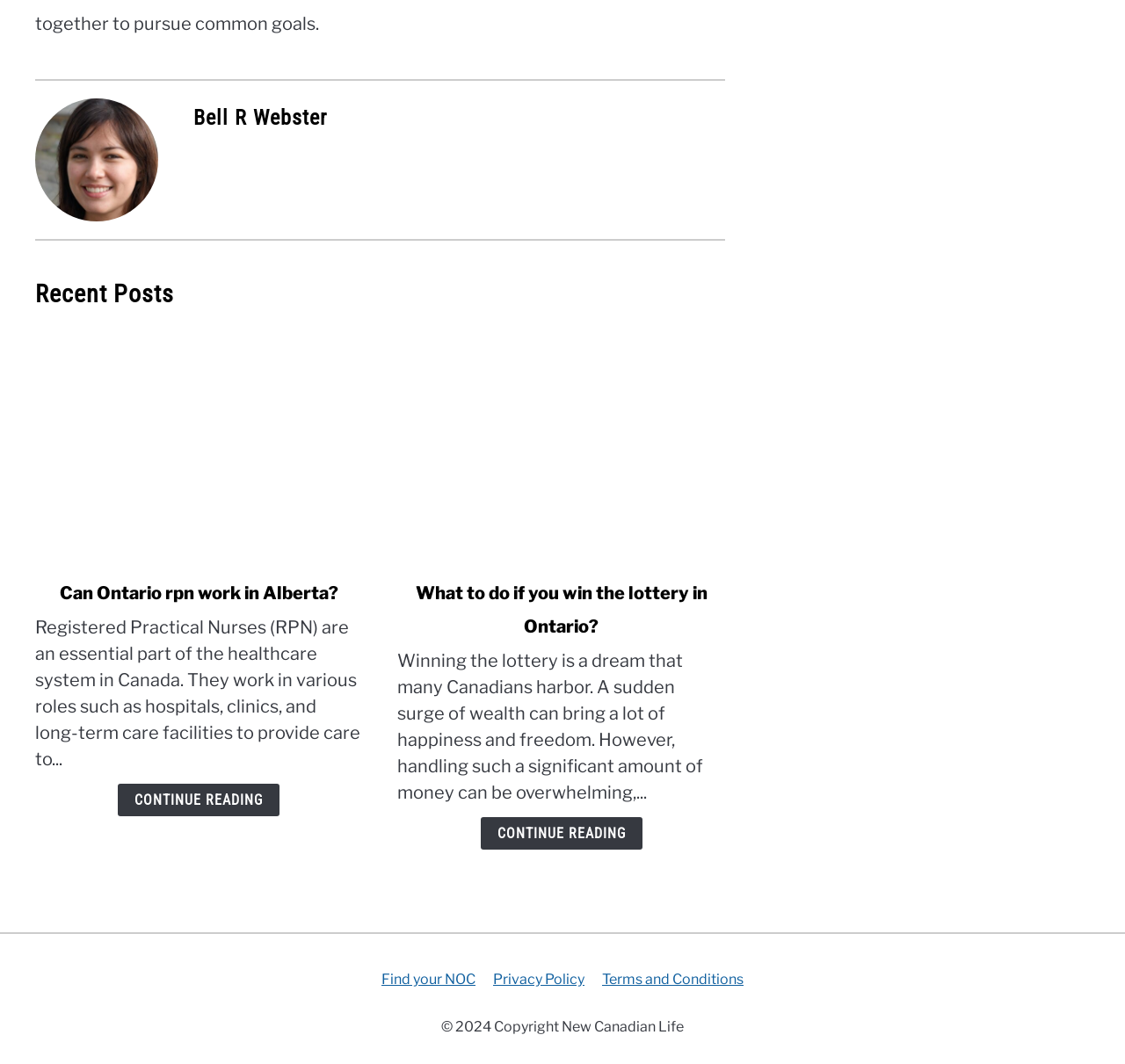What is the copyright year mentioned at the bottom?
Please use the image to provide an in-depth answer to the question.

The copyright year is mentioned at the bottom of the webpage in the static text element with the text '© 2024 Copyright New Canadian Life'.